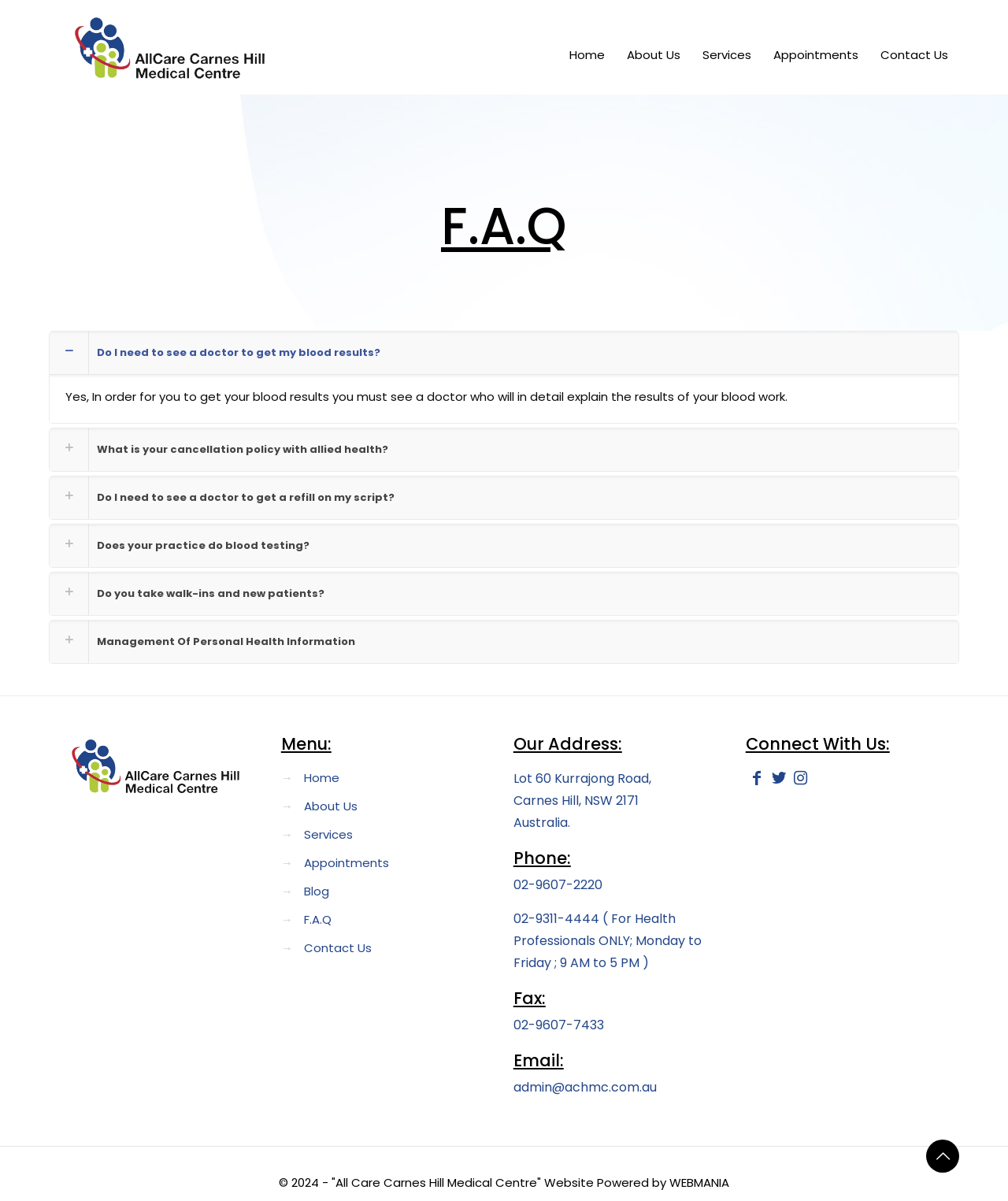What social media platforms can you connect with the medical centre on?
Please provide a detailed and comprehensive answer to the question.

I found the answer by looking at the 'Connect With Us' section, where links to Facebook, Twitter, and LinkedIn are provided.